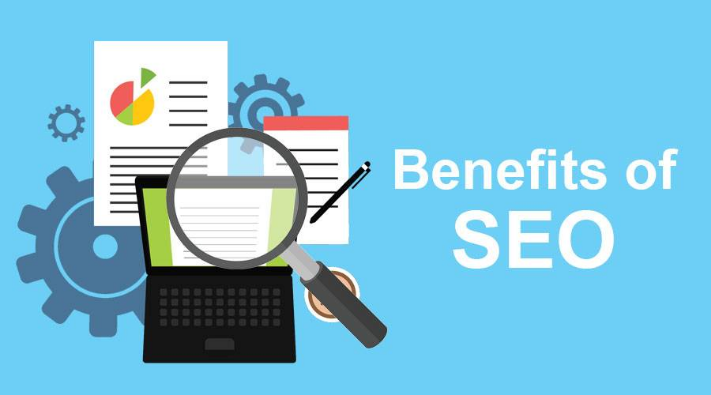Based on the image, provide a detailed and complete answer to the question: 
What is the purpose of SEO?

The image titled 'Benefits of SEO' highlights the essential elements of search engine optimization, emphasizing the importance of SEO in improving online visibility and performance.